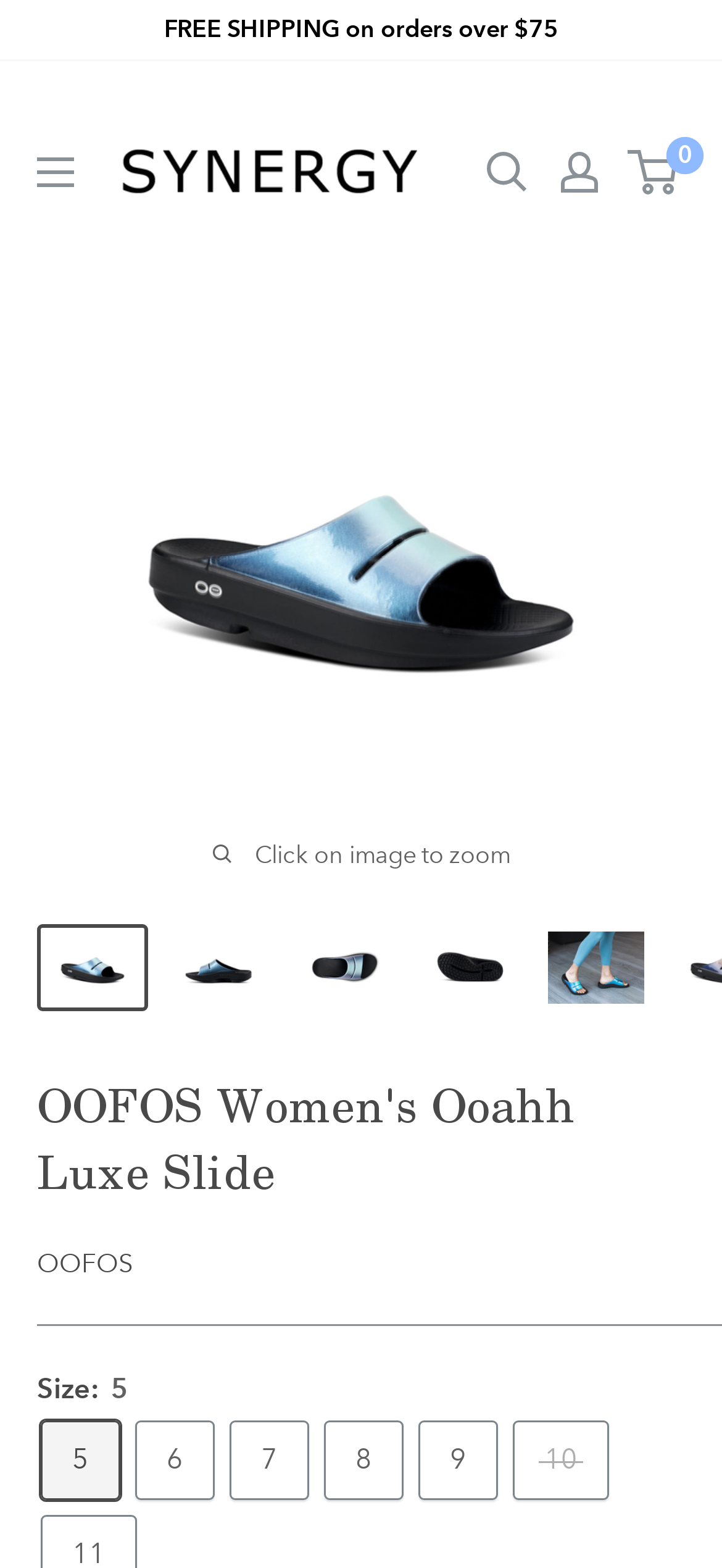Provide the bounding box coordinates of the section that needs to be clicked to accomplish the following instruction: "View image 1."

None